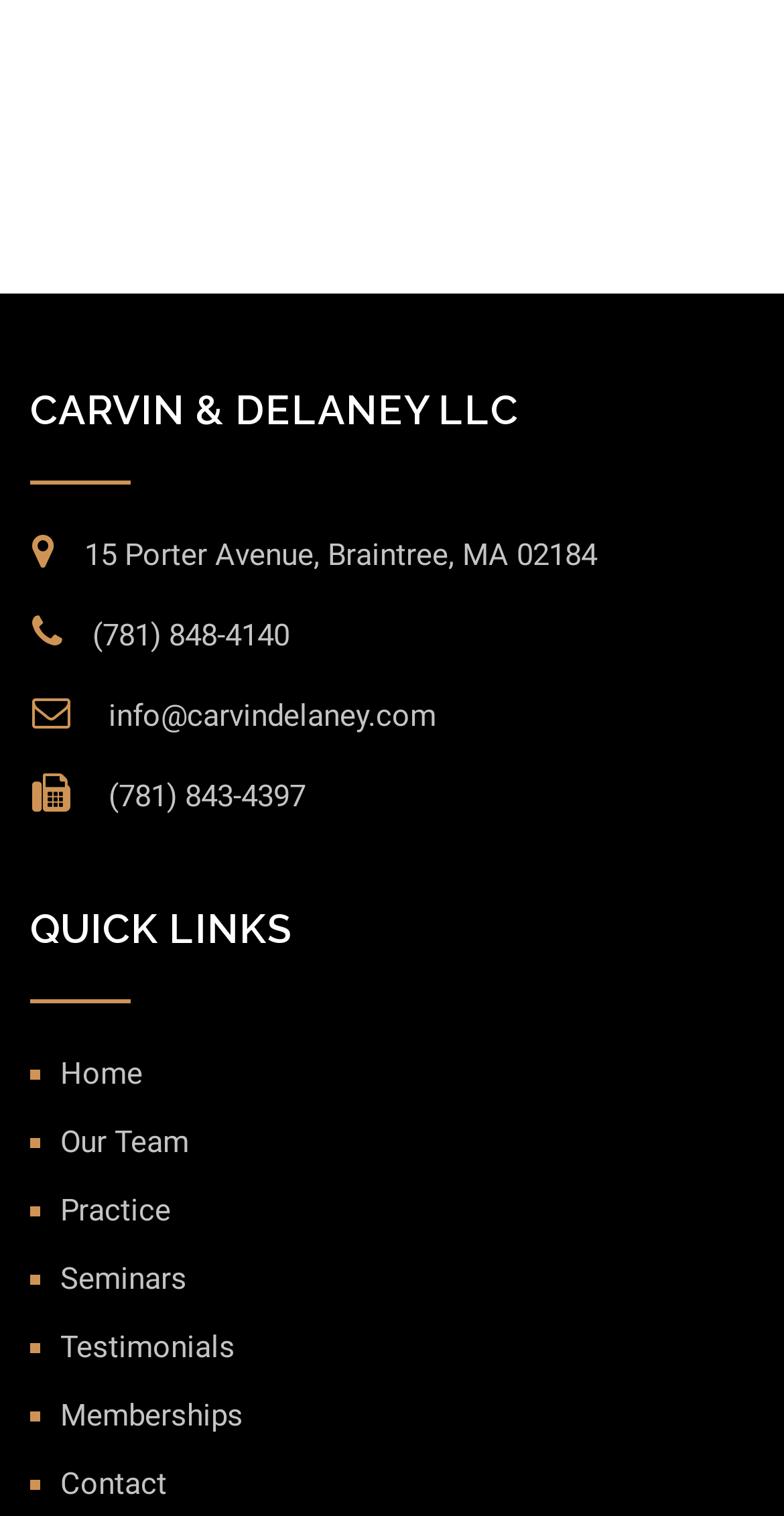Bounding box coordinates are specified in the format (top-left x, top-left y, bottom-right x, bottom-right y). All values are floating point numbers bounded between 0 and 1. Please provide the bounding box coordinate of the region this sentence describes: Practice

[0.077, 0.786, 0.218, 0.81]